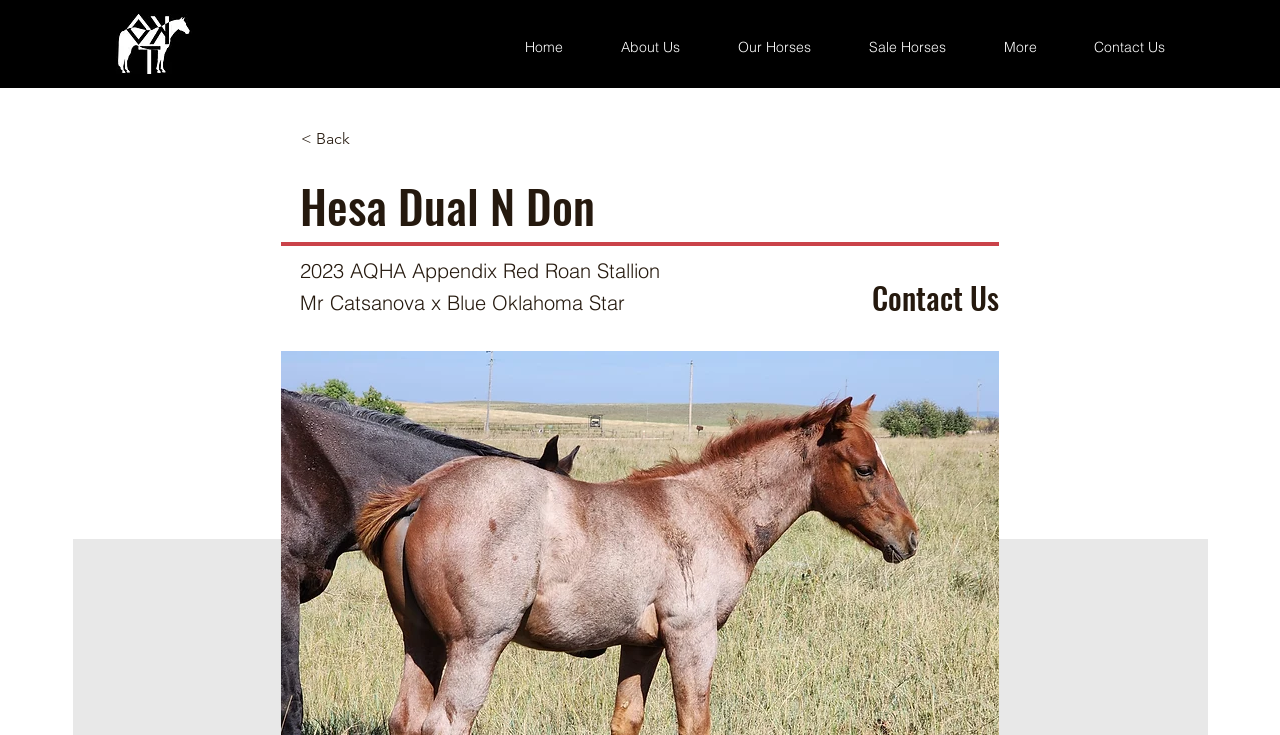Locate the heading on the webpage and return its text.

Hesa Dual N Don